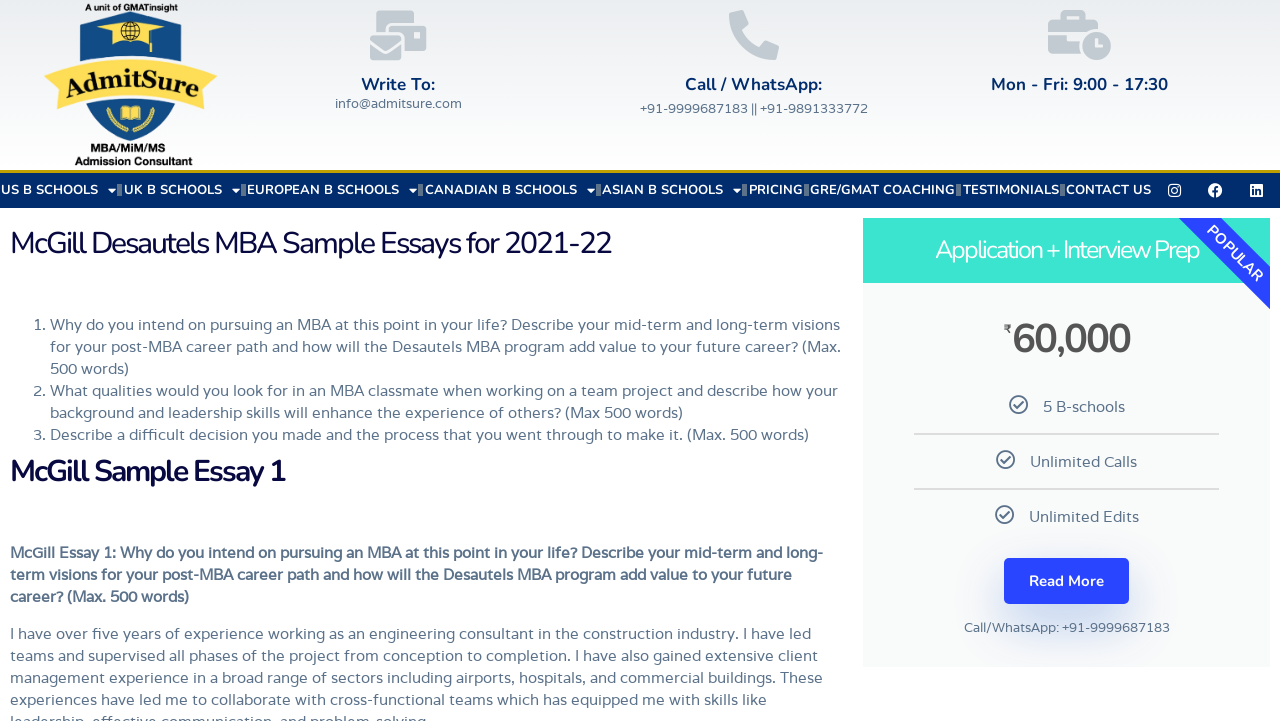Can you determine the bounding box coordinates of the area that needs to be clicked to fulfill the following instruction: "Get a quote"?

None